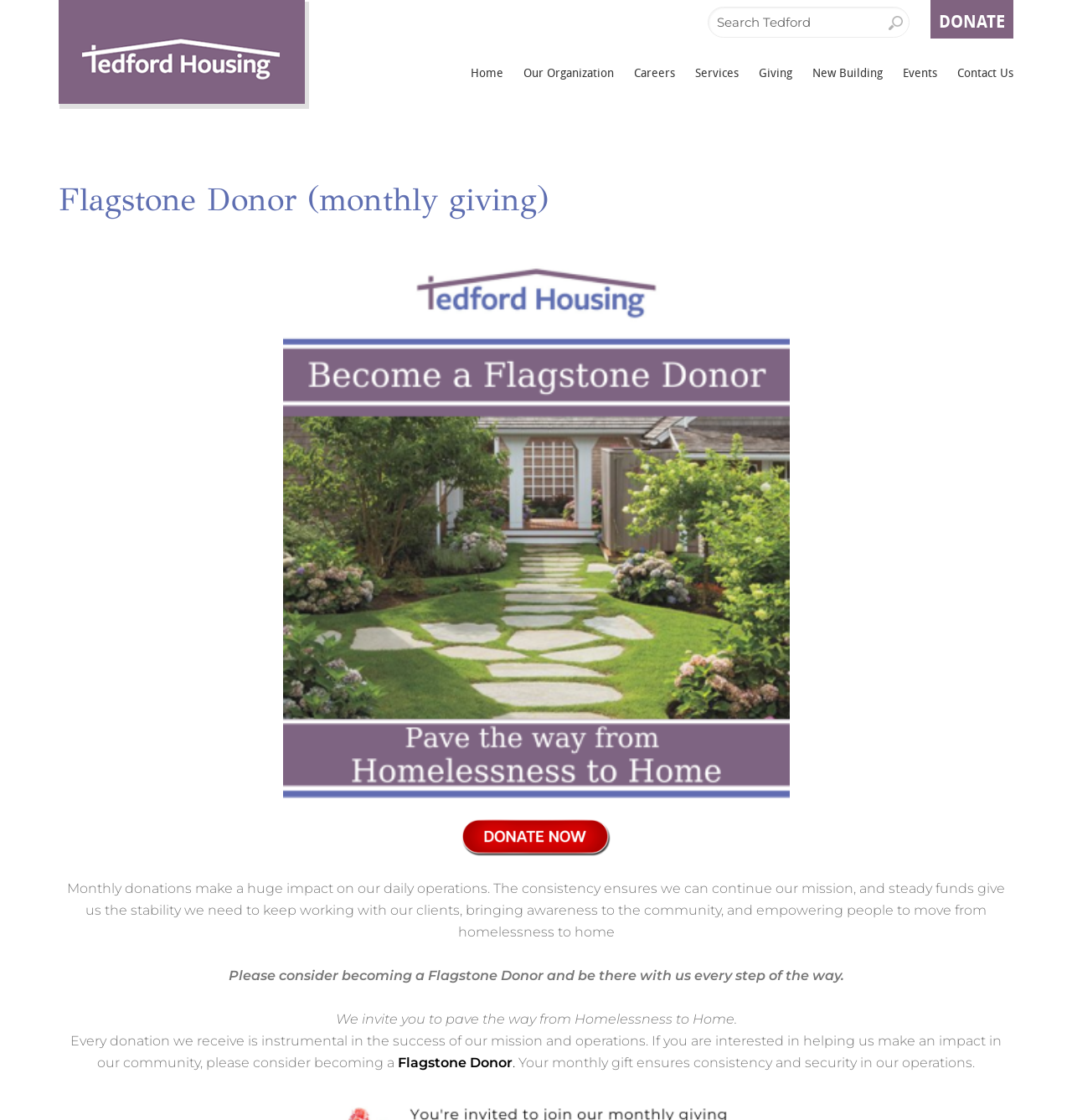Could you specify the bounding box coordinates for the clickable section to complete the following instruction: "Search Tedford"?

[0.66, 0.006, 0.848, 0.034]